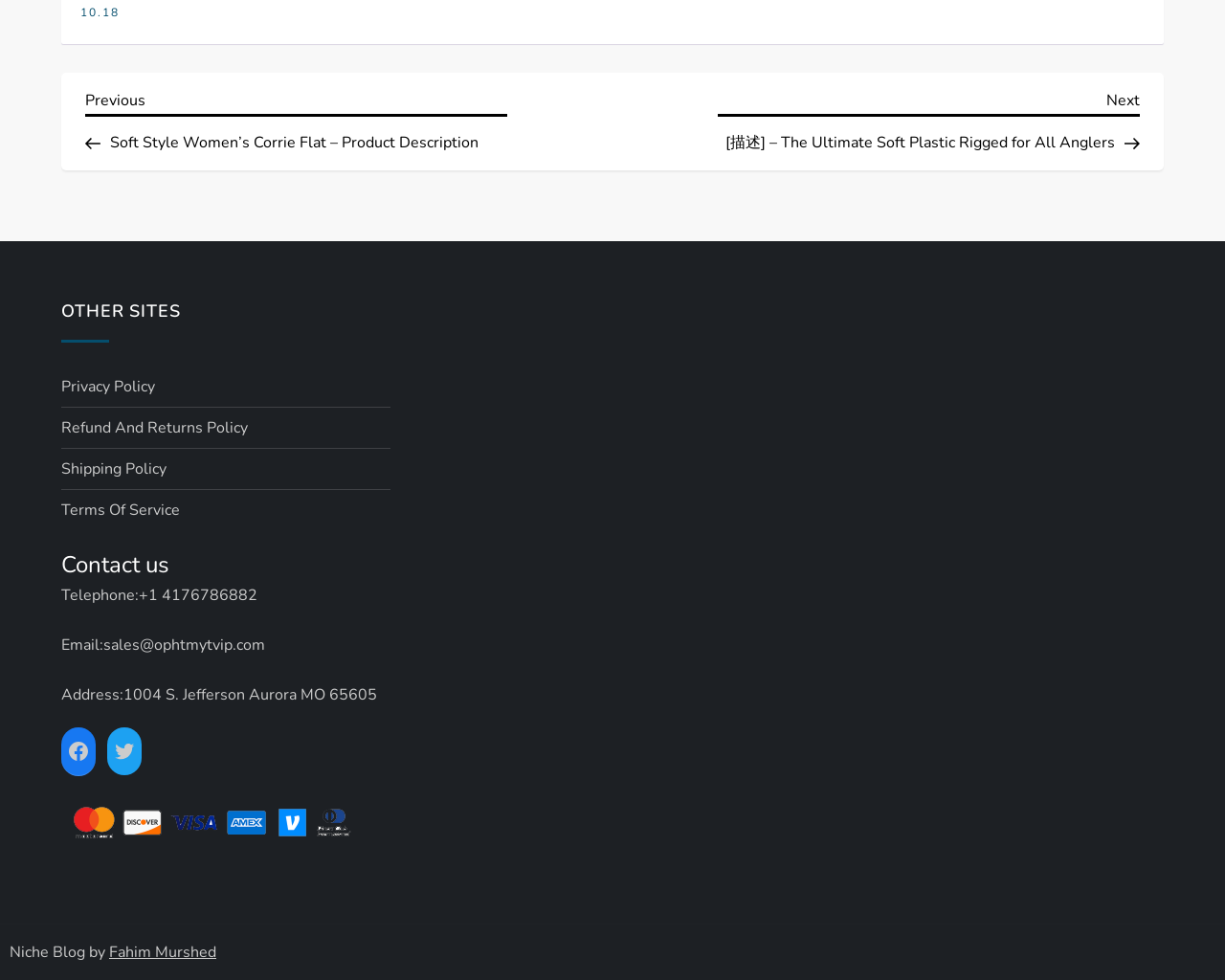Provide the bounding box coordinates for the specified HTML element described in this description: "Shipping policy". The coordinates should be four float numbers ranging from 0 to 1, in the format [left, top, right, bottom].

[0.05, 0.465, 0.136, 0.492]